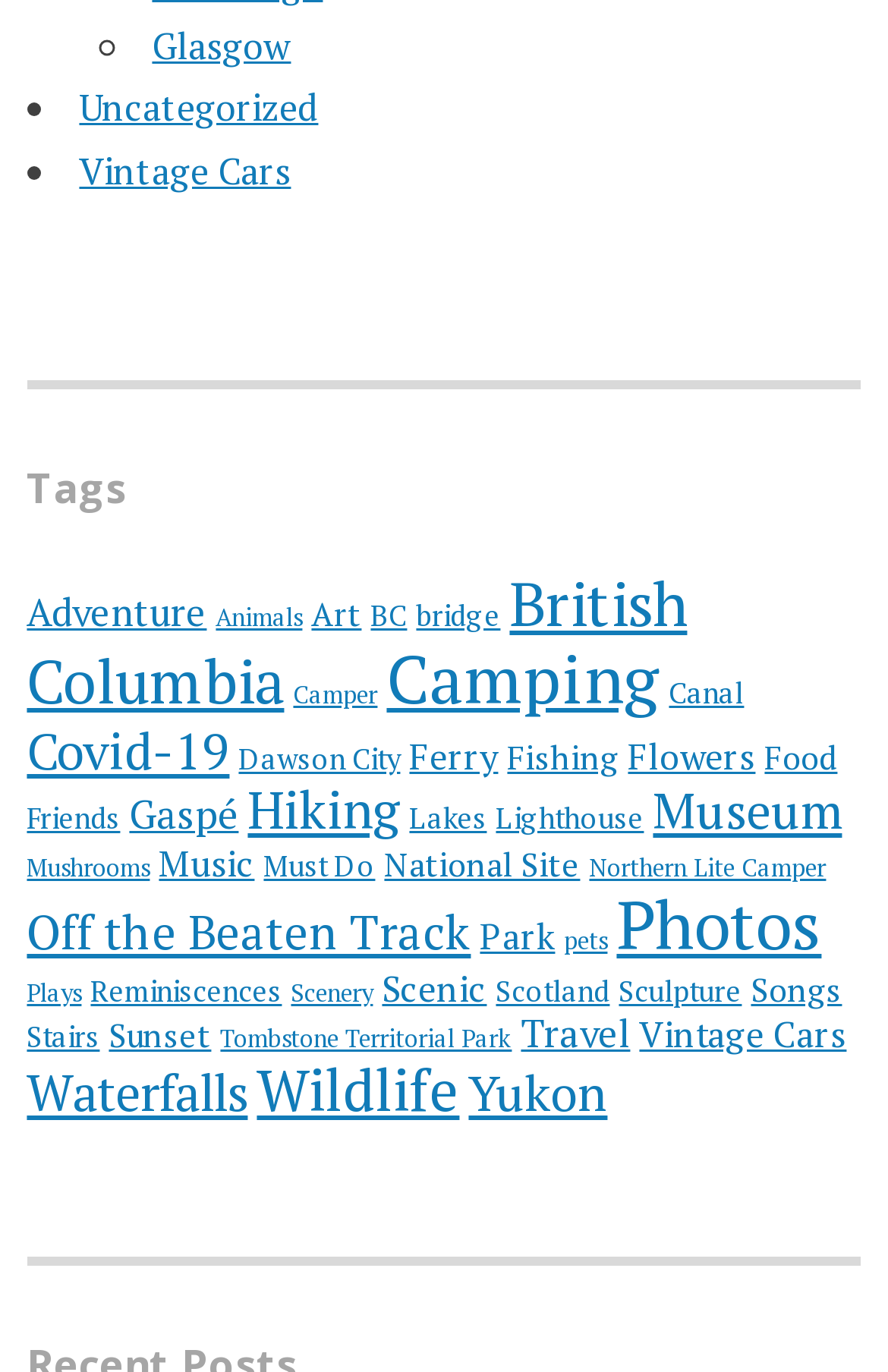Kindly determine the bounding box coordinates for the clickable area to achieve the given instruction: "Explore the 'Vintage Cars' category".

[0.72, 0.736, 0.953, 0.769]